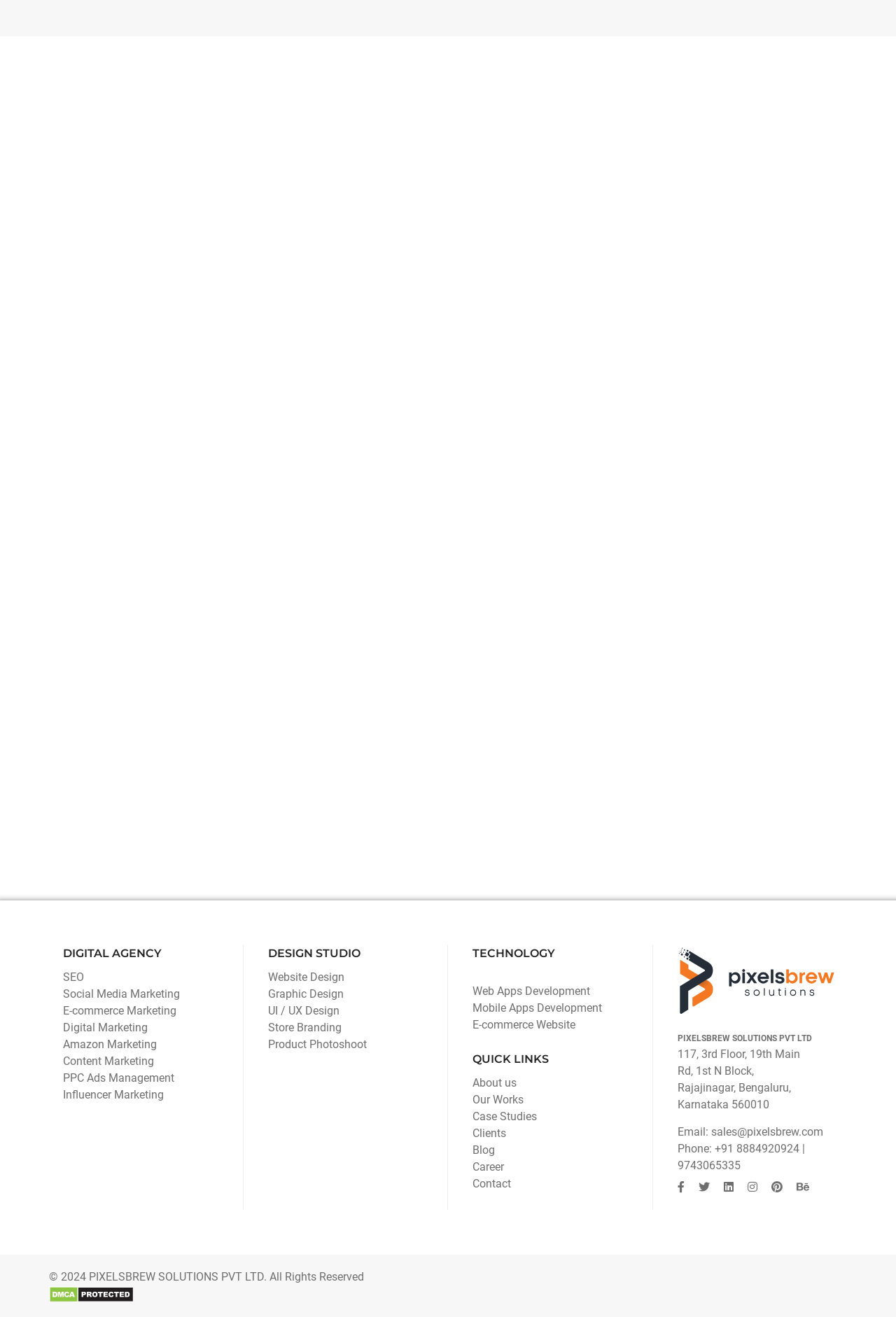What is the phone number?
Ensure your answer is thorough and detailed.

I found the phone number by looking at the link with the text '+91 8884920924' located at [0.797, 0.867, 0.892, 0.877].